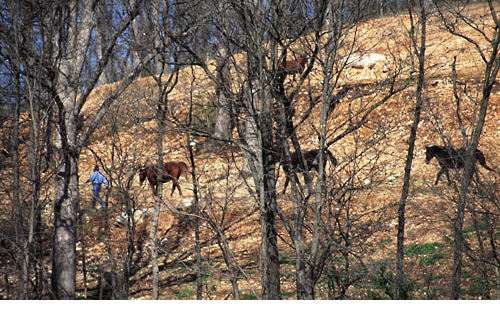Generate a complete and detailed caption for the image.

In this serene outdoor scene, a person wearing a blue shirt walks along a hillside covered with fallen leaves and bare trees, suggesting early spring or late autumn. The landscape is alive with horses of varying colors—some chestnut and others darker—gracefully navigating the terrain. The interplay of light and shadows through the branches enhances the rustic charm of this tranquil moment, capturing the bond between humans and nature in a peaceful rural setting. The image evokes a sense of connection to the outdoors, where both the person and the horses appear to enjoy the freedom of their surroundings.